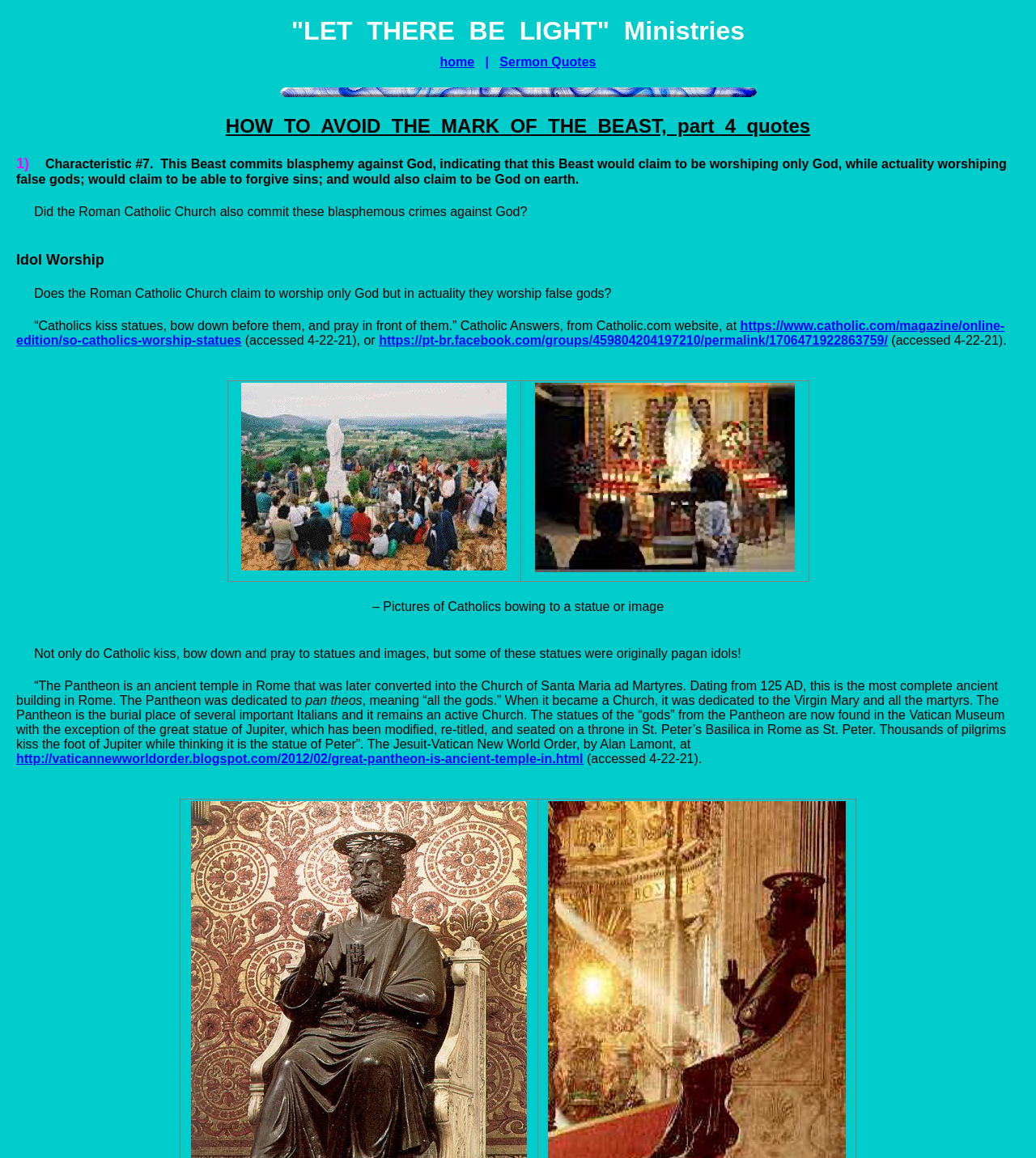What is idol worship according to the webpage?
Offer a detailed and exhaustive answer to the question.

The webpage explains that idol worship involves kissing statues, bowing down, and praying to them, and provides examples of Catholics engaging in such practices, citing sources from Catholic.com and Facebook.